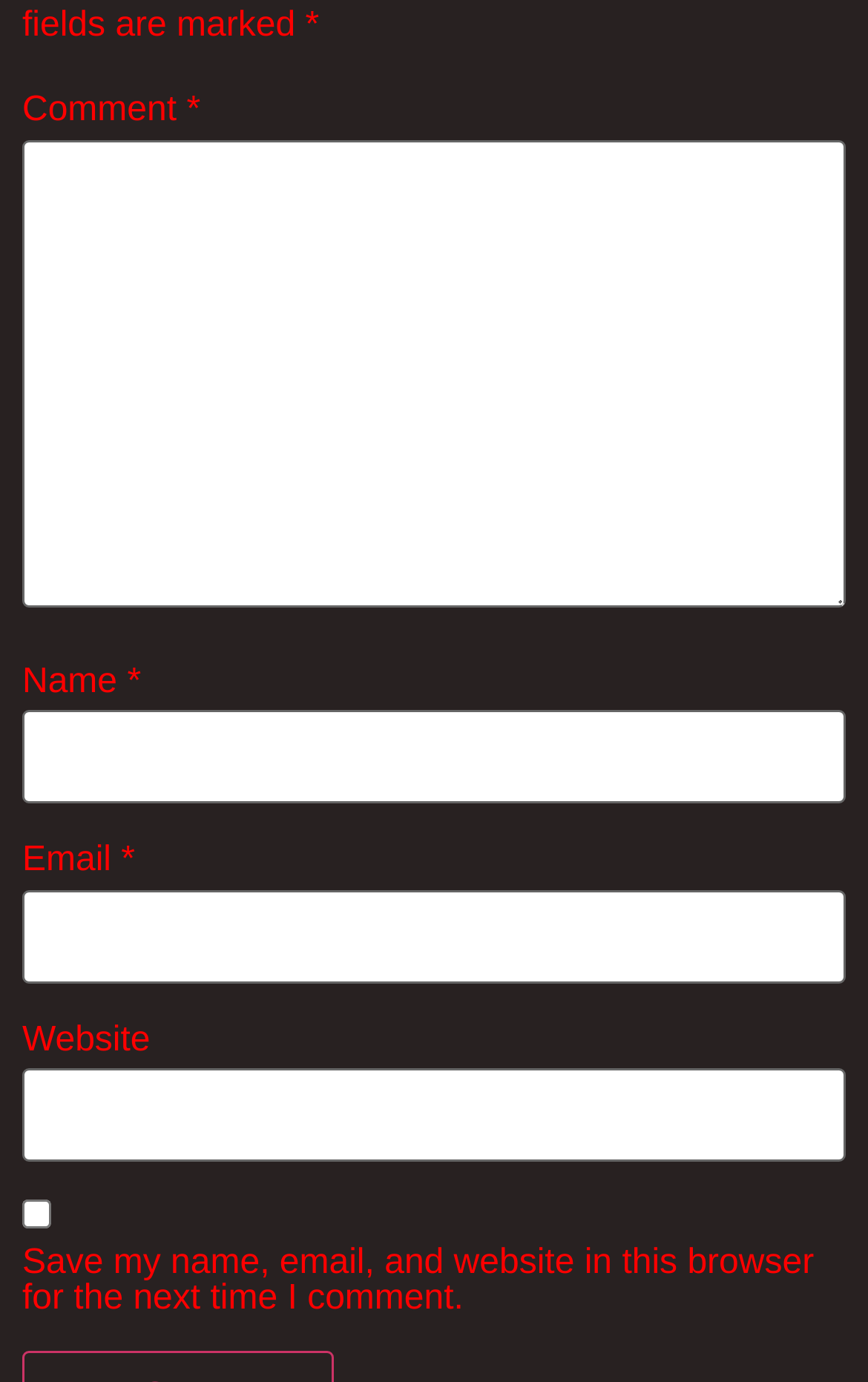How many text fields are required?
Using the visual information, respond with a single word or phrase.

3